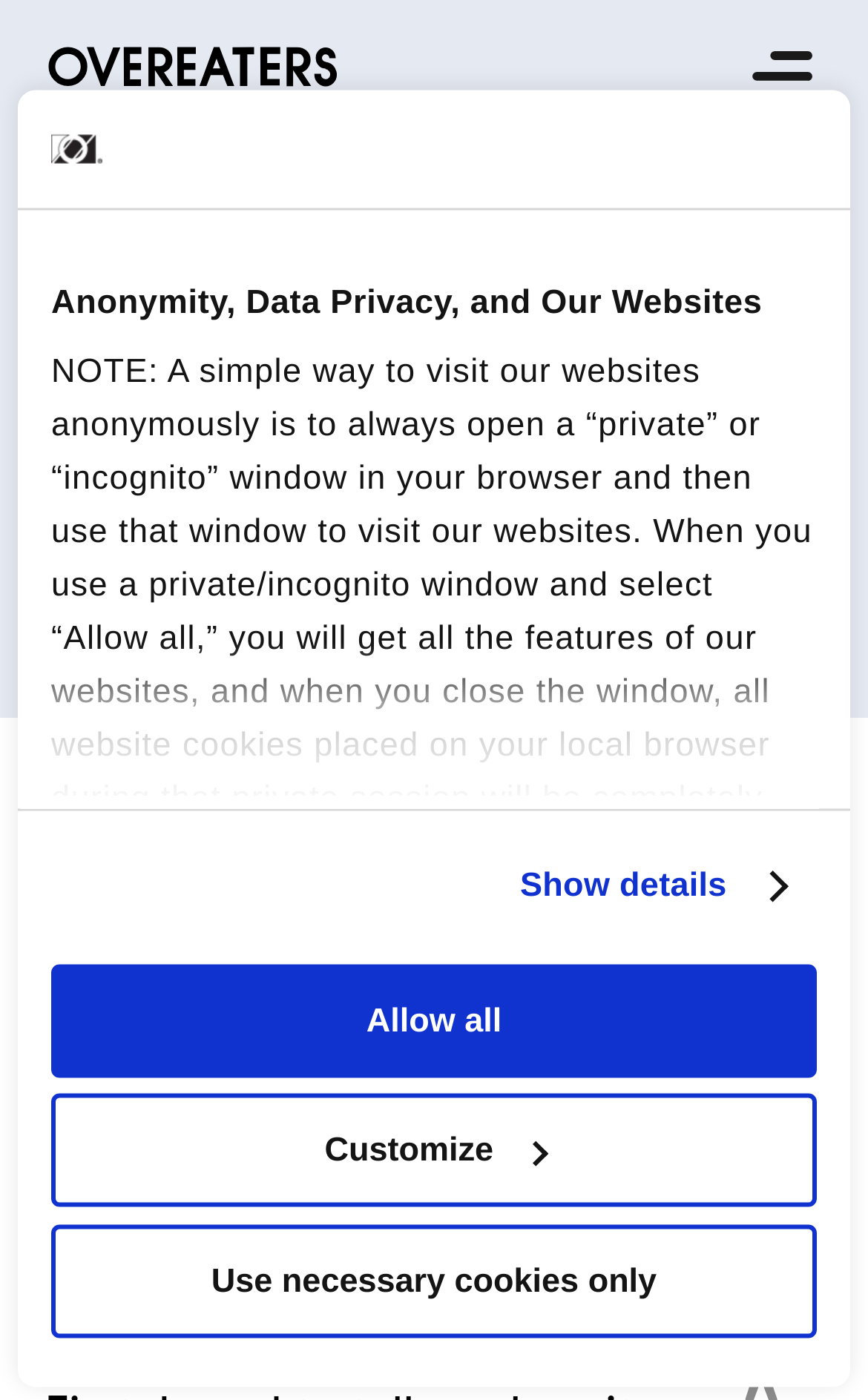Please predict the bounding box coordinates of the element's region where a click is necessary to complete the following instruction: "Click the Overeaters Anonymous link". The coordinates should be represented by four float numbers between 0 and 1, i.e., [left, top, right, bottom].

[0.051, 0.034, 0.5, 0.095]